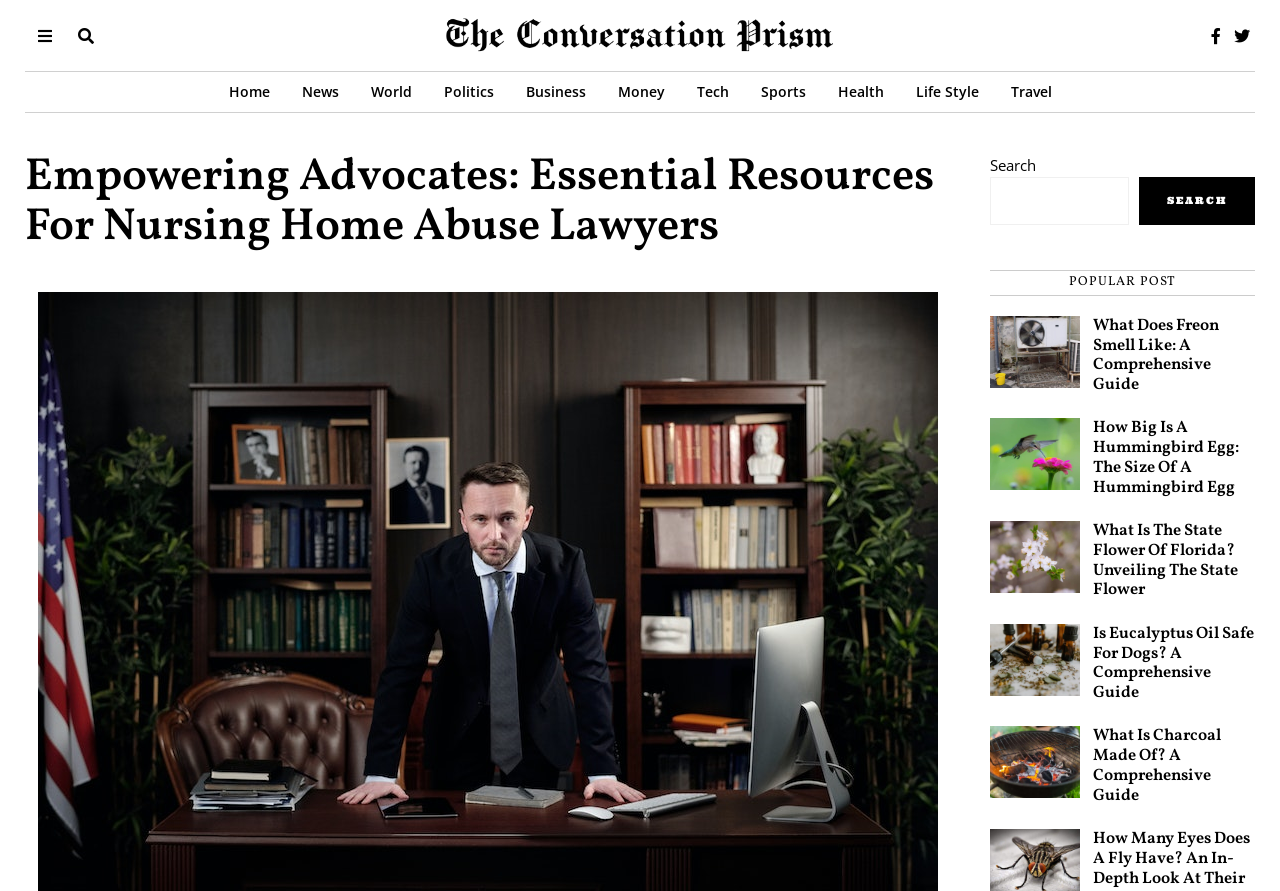Elaborate on the webpage's design and content in a detailed caption.

This webpage appears to be a news or blog website, with a focus on providing resources for nursing home abuse lawyers. At the top of the page, there is a logo and a navigation menu with links to various categories such as Home, News, World, Politics, Business, and more. 

Below the navigation menu, there is a large heading that reads "Empowering Advocates: Essential Resources For Nursing Home Abuse Lawyers". 

On the right side of the page, there is a search bar with a button labeled "SEARCH". 

The main content of the page is divided into several sections, each featuring a popular post or article. There are four articles in total, each with a heading, a figure or image, and a brief summary or description. The articles are titled "What Does Freon Smell Like: A Comprehensive Guide", "How Big Is A Hummingbird Egg: The Size Of A Hummingbird Egg", "What Is The State Flower Of Florida? Unveiling The State Flower", and "Is Eucalyptus Oil Safe For Dogs? A Comprehensive Guide". Each article has a corresponding image and a link to read more.